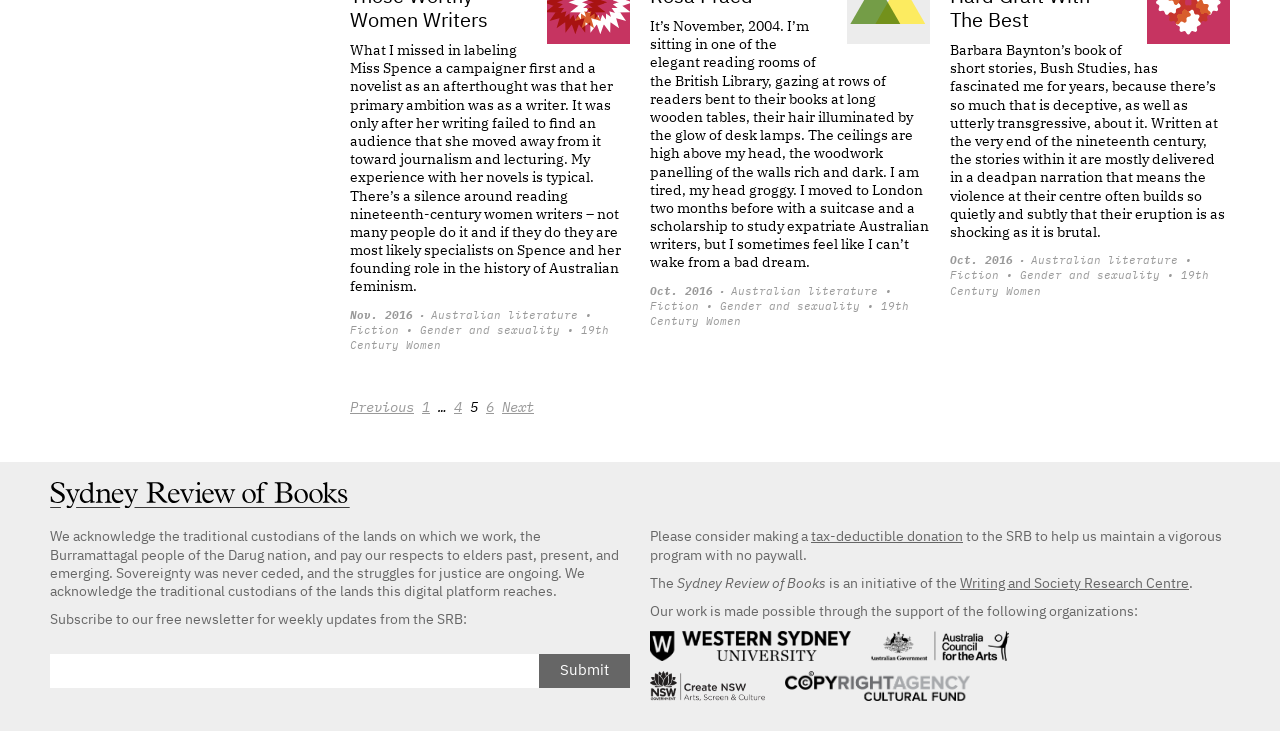Please provide a one-word or phrase answer to the question: 
What is the theme of the links on the webpage?

Literature